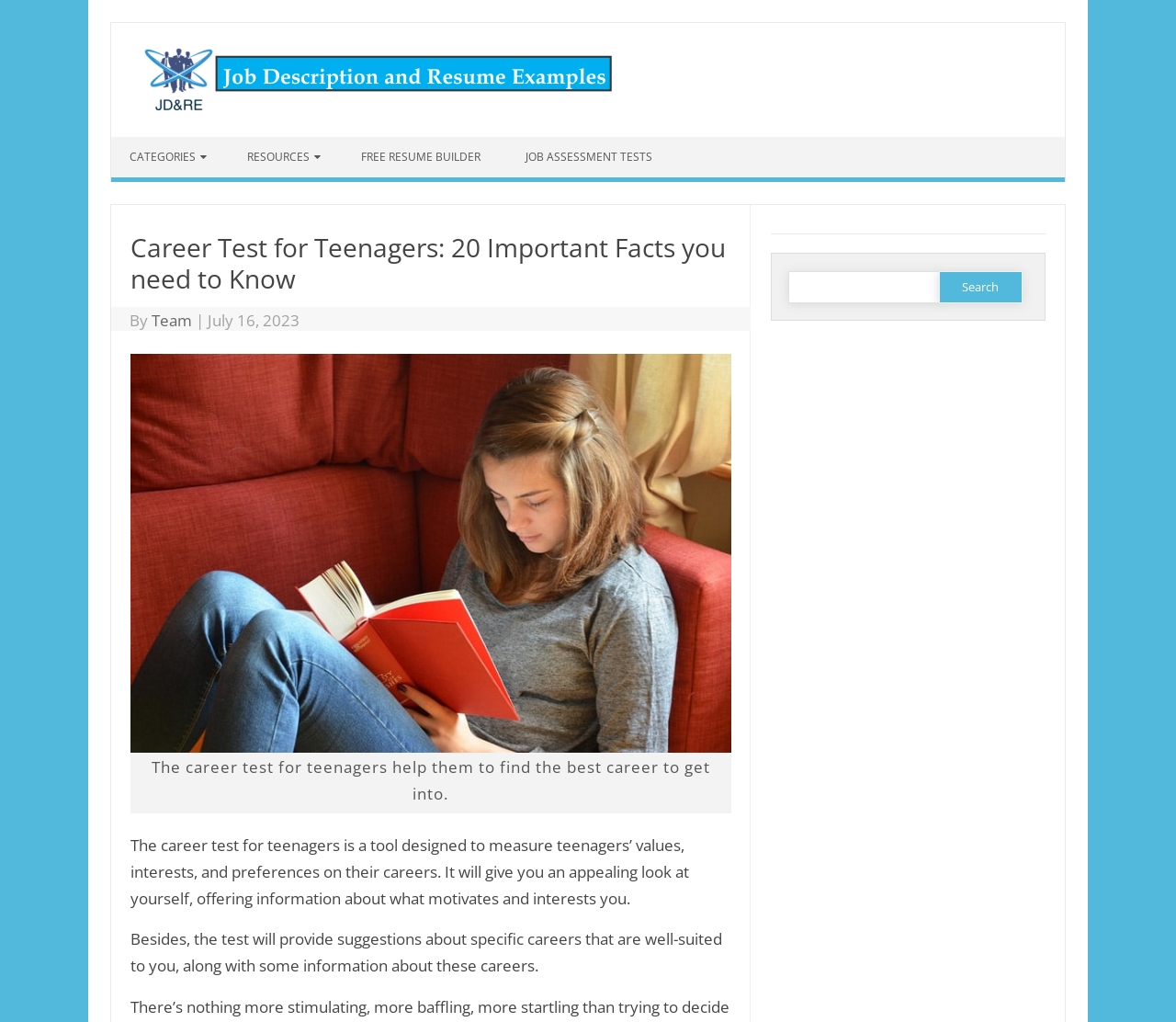Using the element description: "parent_node: Search for: name="s"", determine the bounding box coordinates for the specified UI element. The coordinates should be four float numbers between 0 and 1, [left, top, right, bottom].

[0.67, 0.265, 0.801, 0.297]